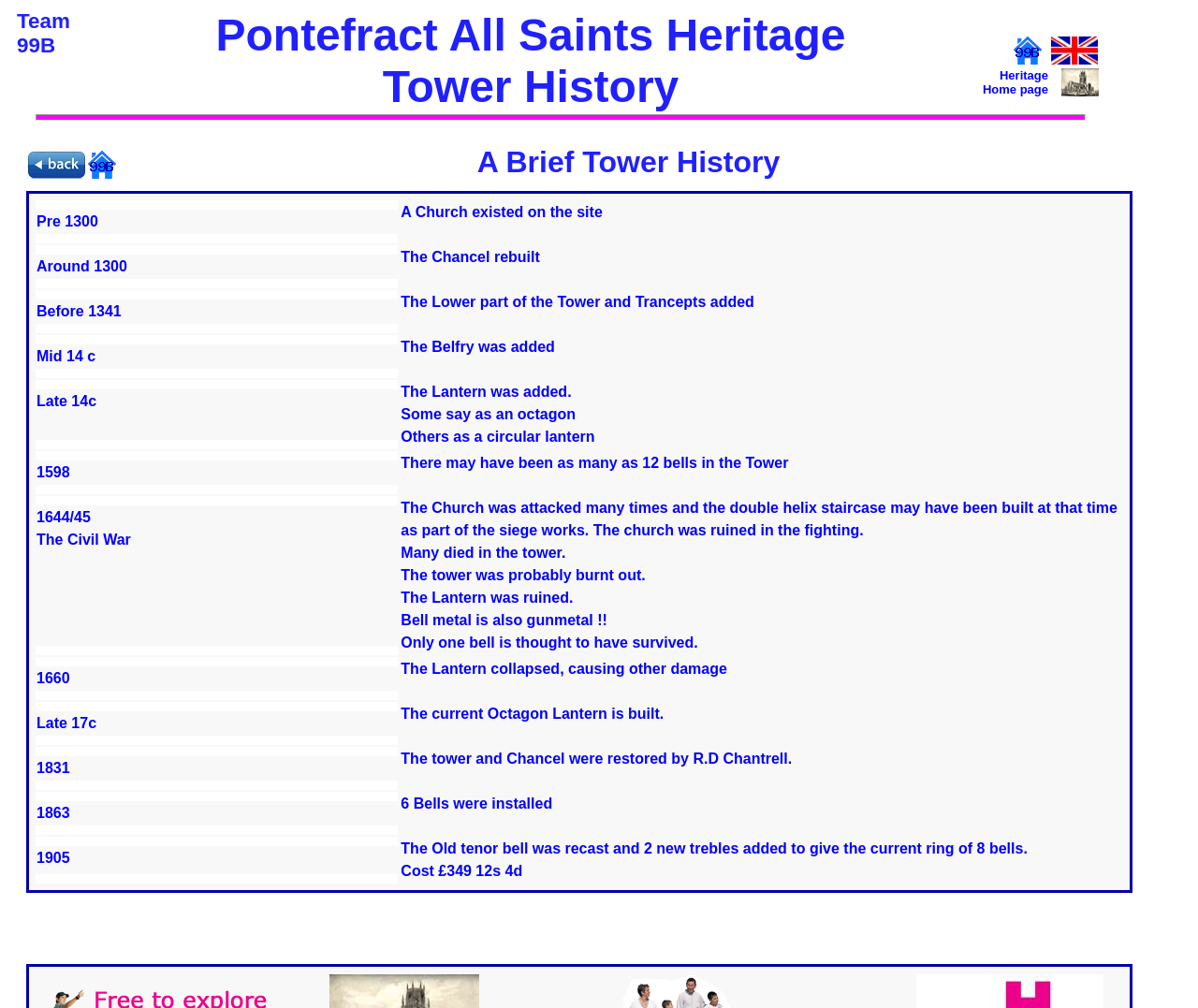What is the headline of the webpage?

A Brief Tower History